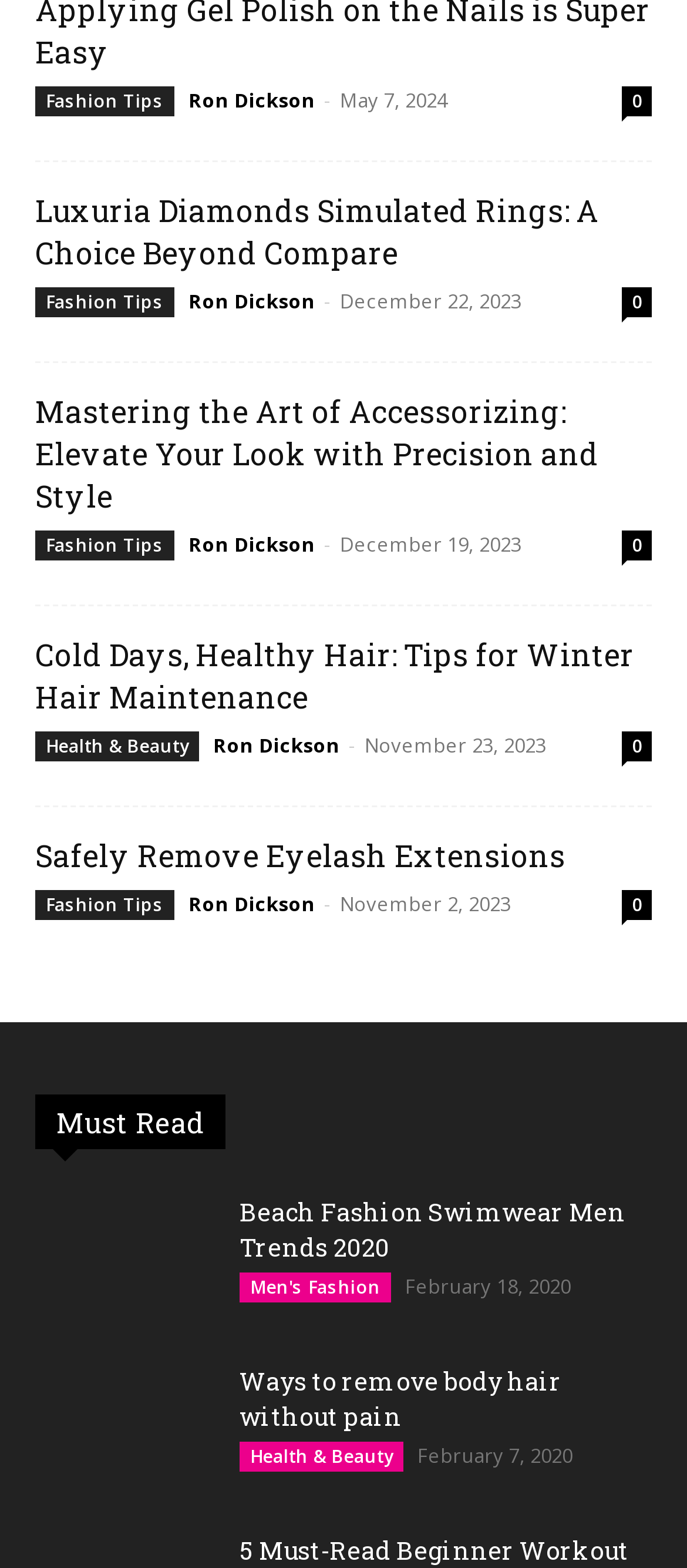Please determine the bounding box coordinates of the element's region to click in order to carry out the following instruction: "Click on Packer". The coordinates should be four float numbers between 0 and 1, i.e., [left, top, right, bottom].

None